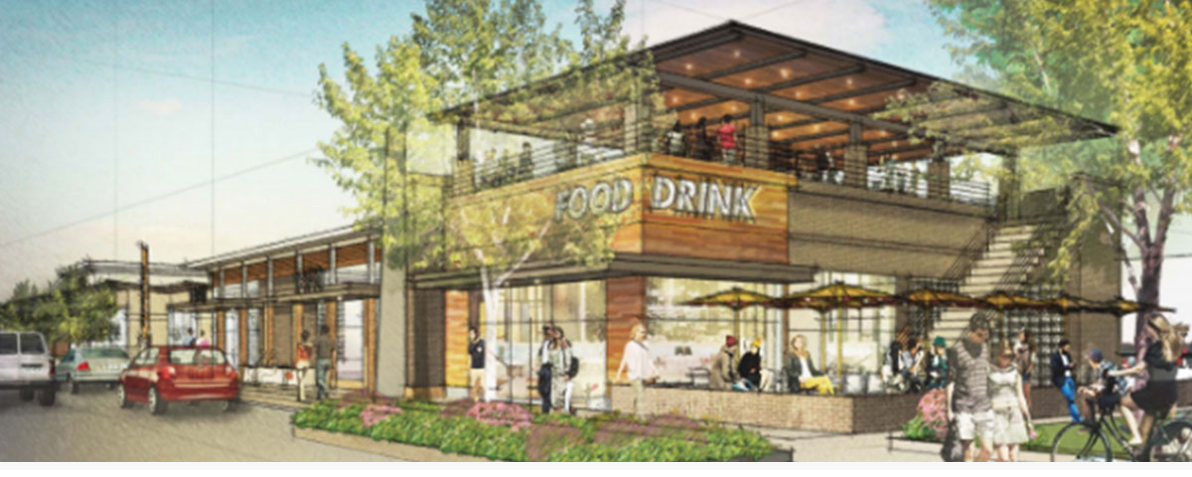Reply to the question with a brief word or phrase: What is the material used for the building's exterior?

wood and glass